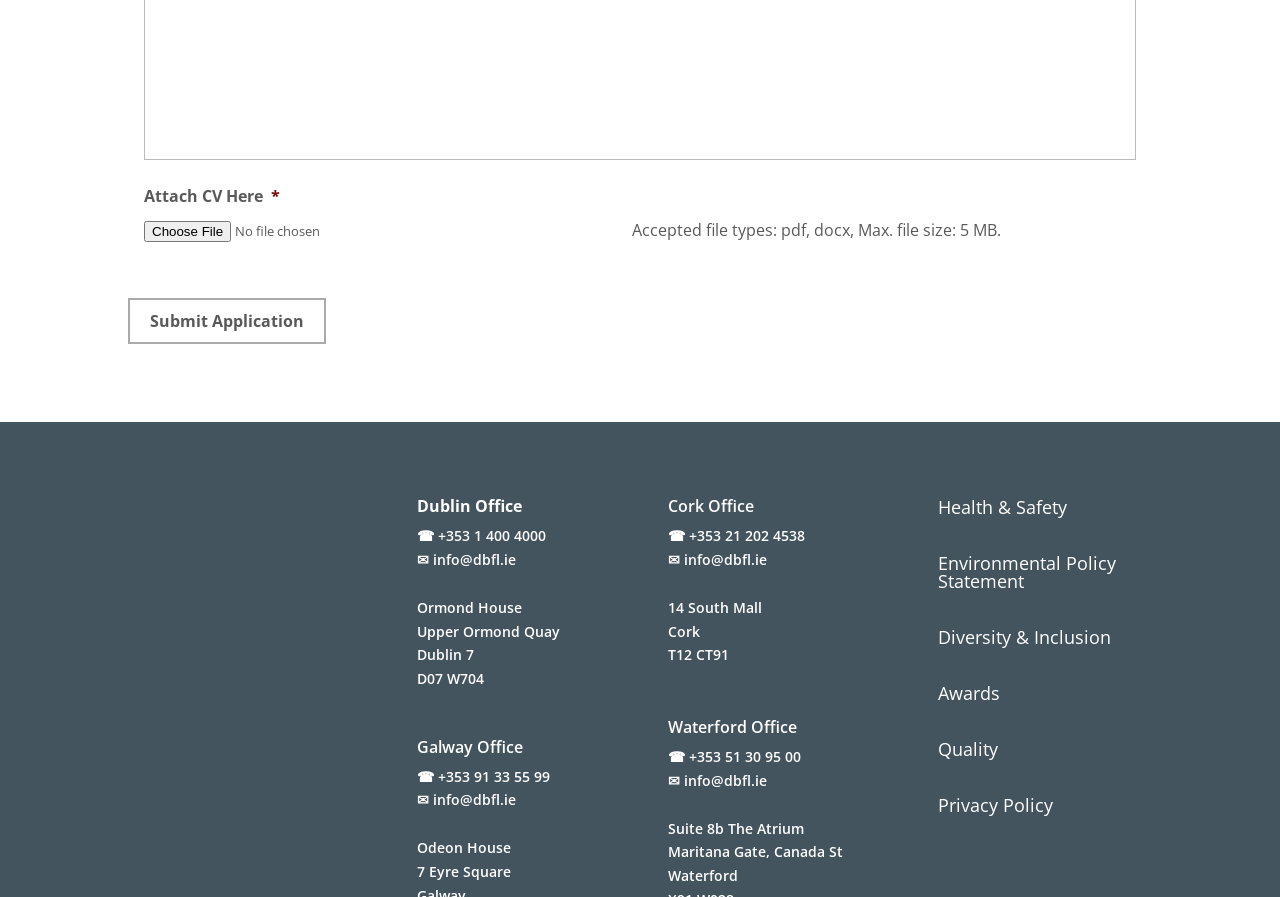Please respond in a single word or phrase: 
What is the address of the Galway office?

Odeon House, 7 Eyre Square